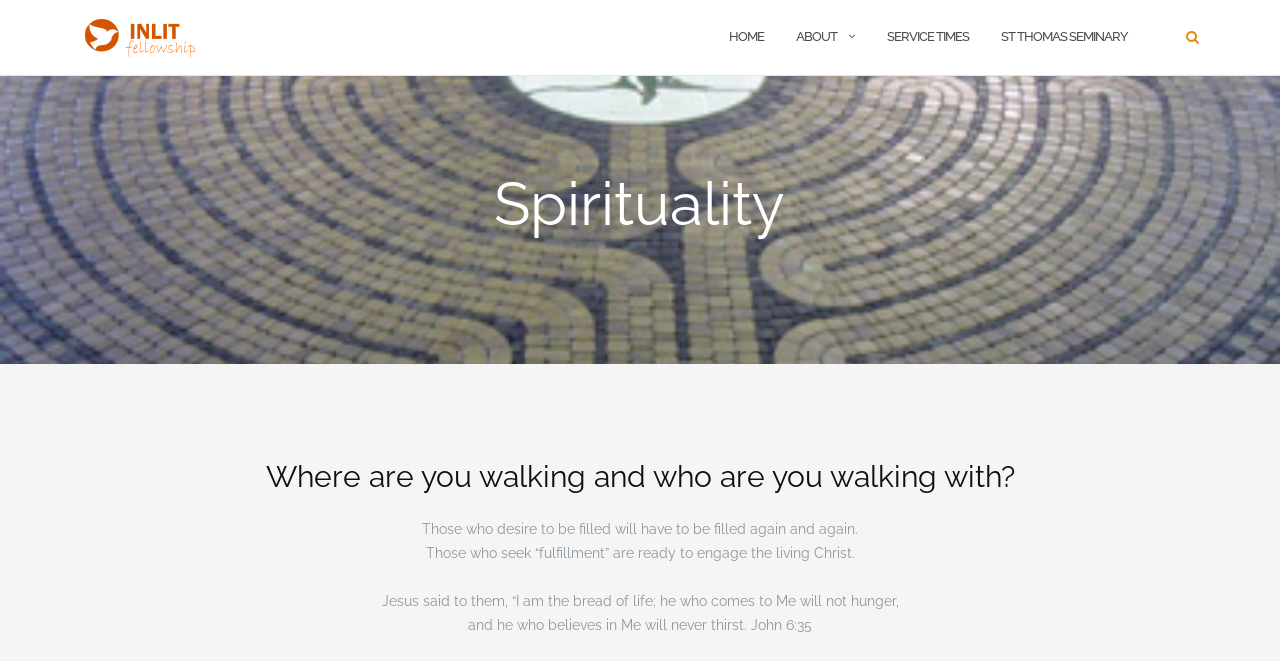What is the last link on the top menu?
Refer to the image and answer the question using a single word or phrase.

ST THOMAS SEMINARY